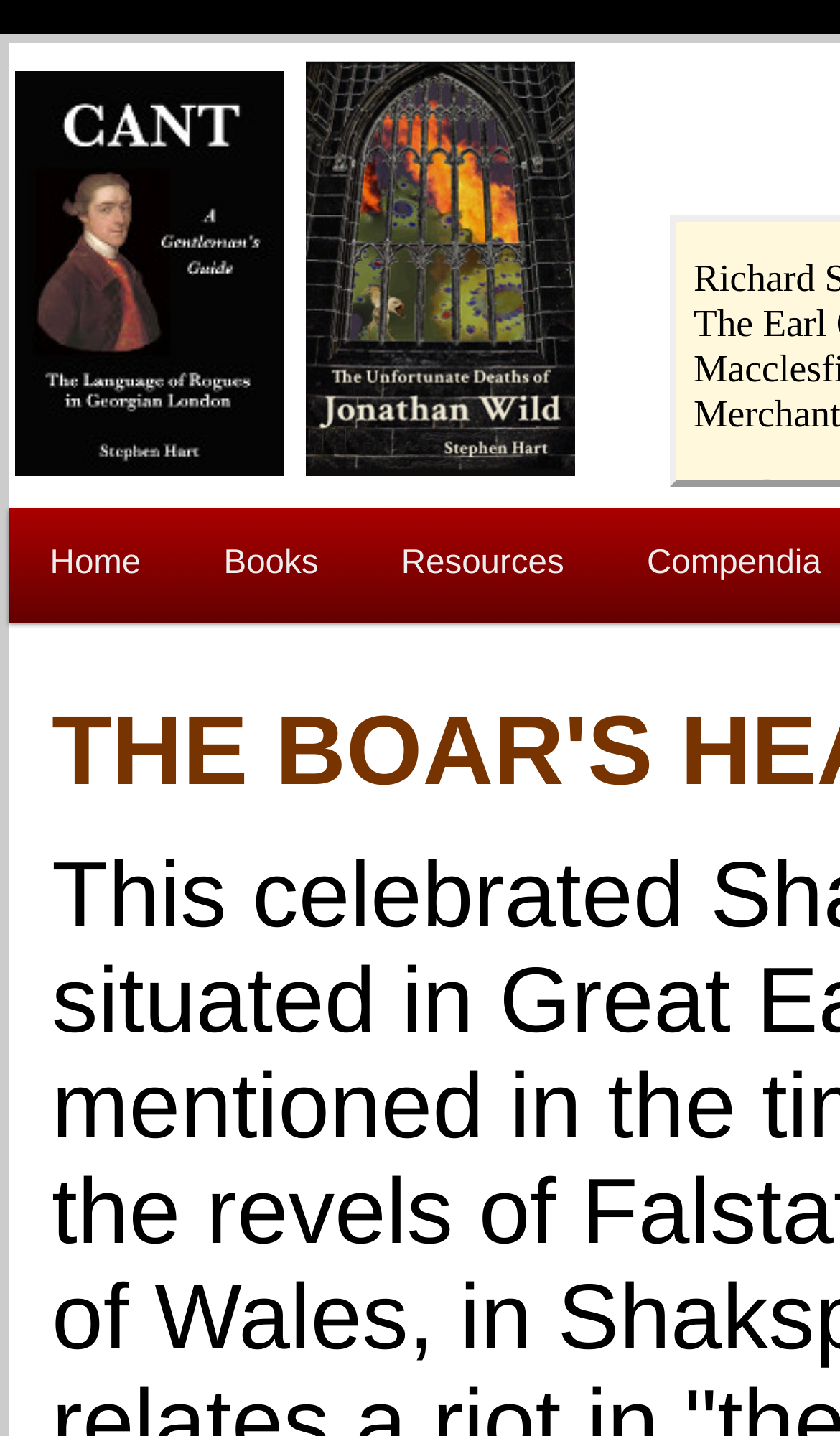Illustrate the webpage with a detailed description.

The webpage is titled "The Boar's Head Tavern" and appears to be a literary-themed website. At the top, there is a prominent table cell containing two links, "Cant - A Gentlemans Guide" and "The Unfortunate Deaths of Jonathan Wild", which are likely book titles. Each link is accompanied by a corresponding image. The links are positioned side by side, with "Cant - A Gentlemans Guide" on the left and "The Unfortunate Deaths of Jonathan Wild" on the right.

Below these links, there is a row of three navigation links: "Home", "Books", and "Resources", which are evenly spaced and horizontally aligned. The "Home" link is positioned at the far left, followed by "Books" in the middle, and "Resources" at the far right.